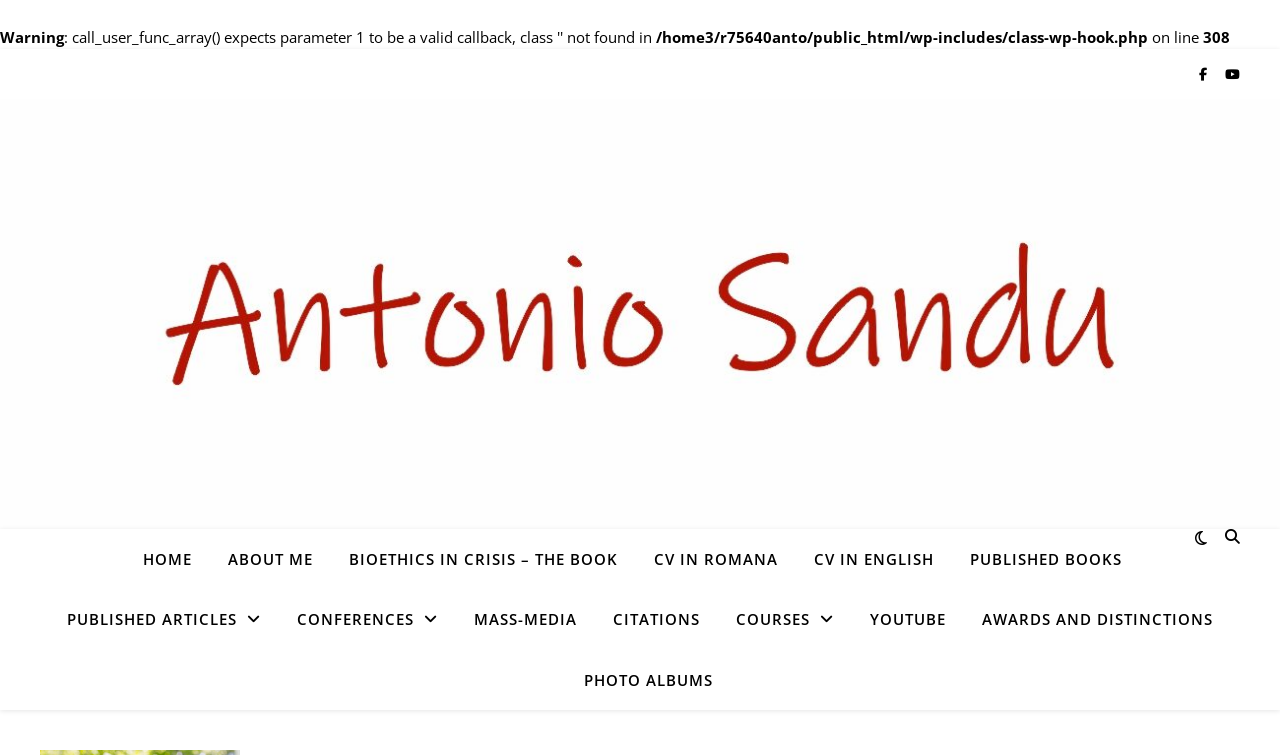Determine the main heading text of the webpage.

The Levels of Doctor-Patient Relationship – Analysis from the Kohlberg’s Theory of Moral development